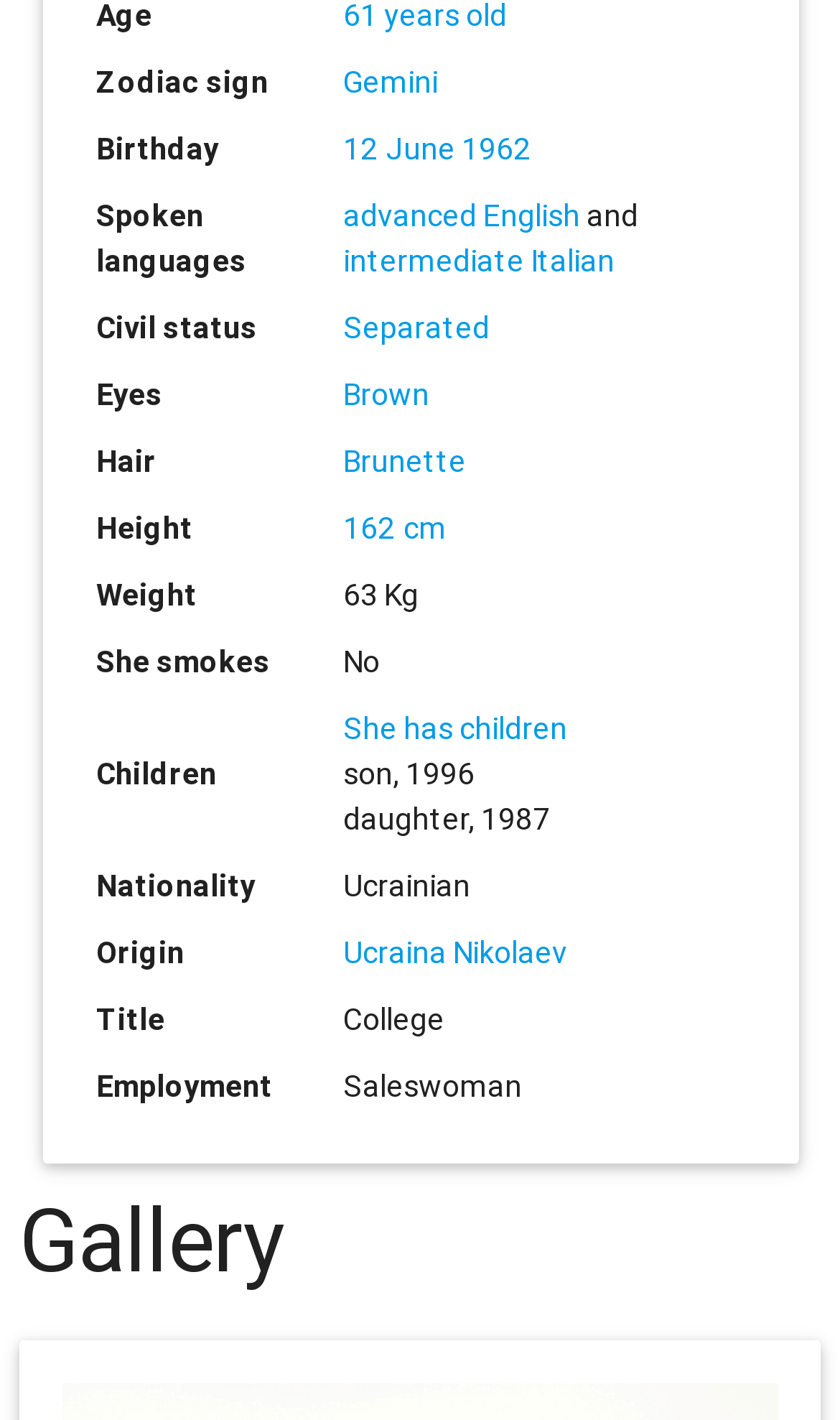How many children does she have?
Using the visual information from the image, give a one-word or short-phrase answer.

Two